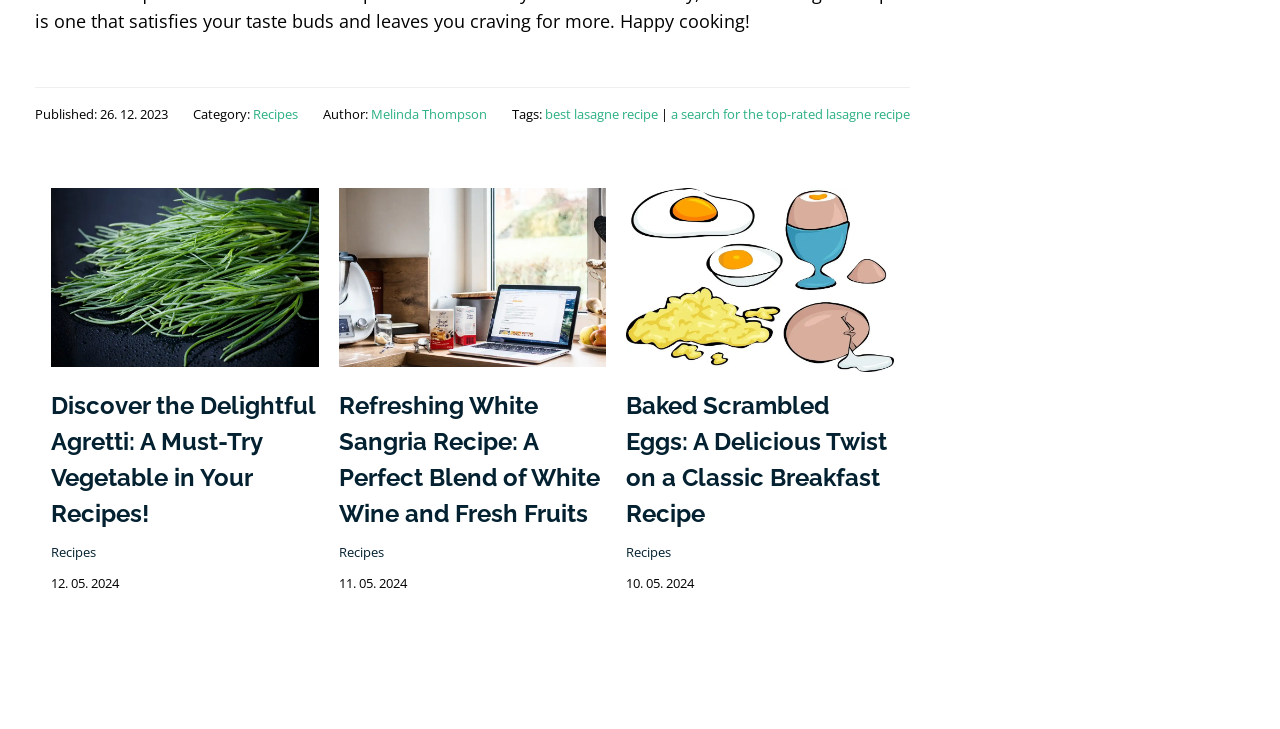Determine the bounding box coordinates of the clickable element necessary to fulfill the instruction: "Check the 'Baked Scrambled Eggs' recipe". Provide the coordinates as four float numbers within the 0 to 1 range, i.e., [left, top, right, bottom].

[0.489, 0.537, 0.693, 0.725]